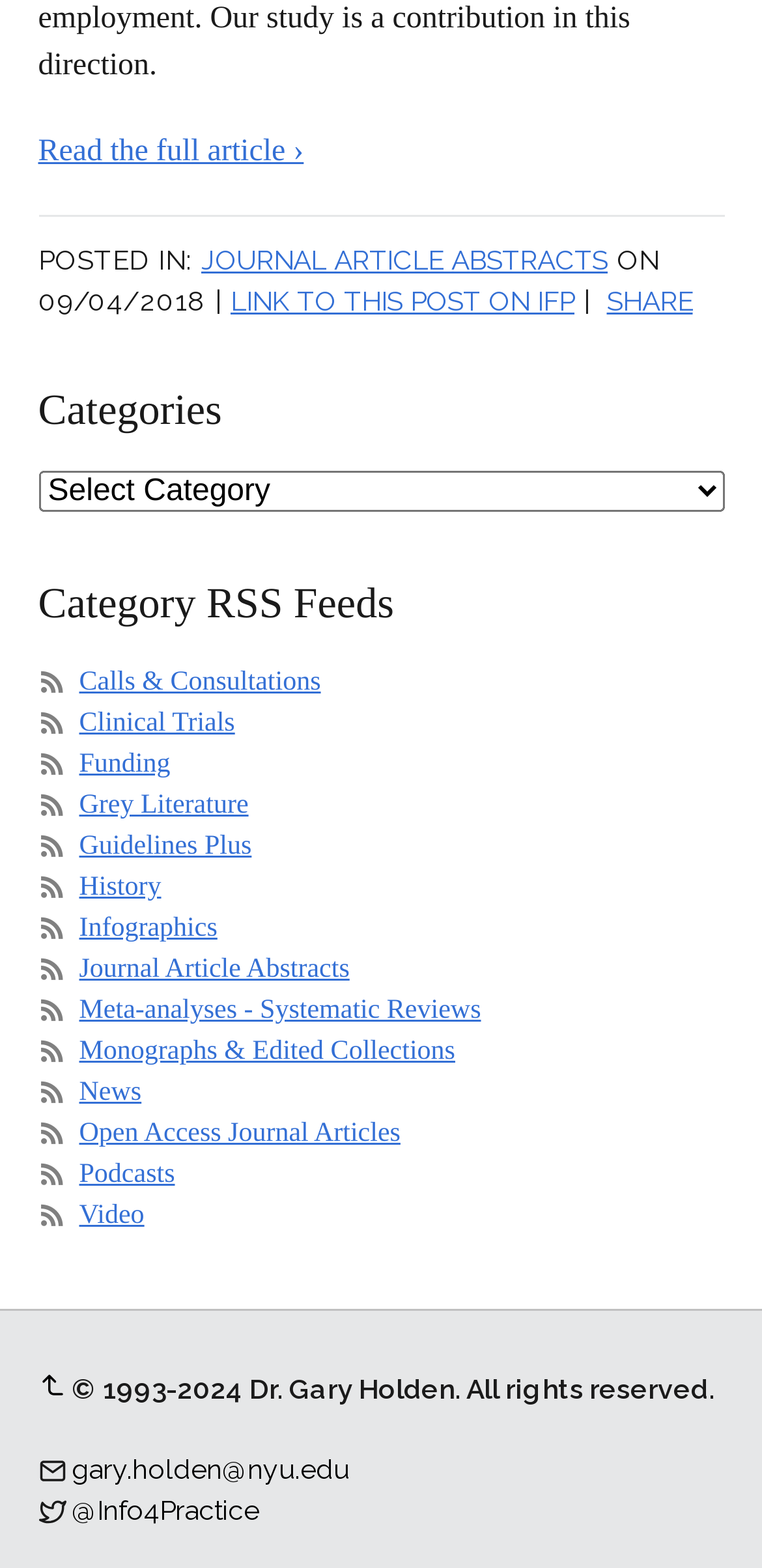Please determine the bounding box coordinates of the element's region to click for the following instruction: "Read the full article".

[0.05, 0.086, 0.399, 0.107]